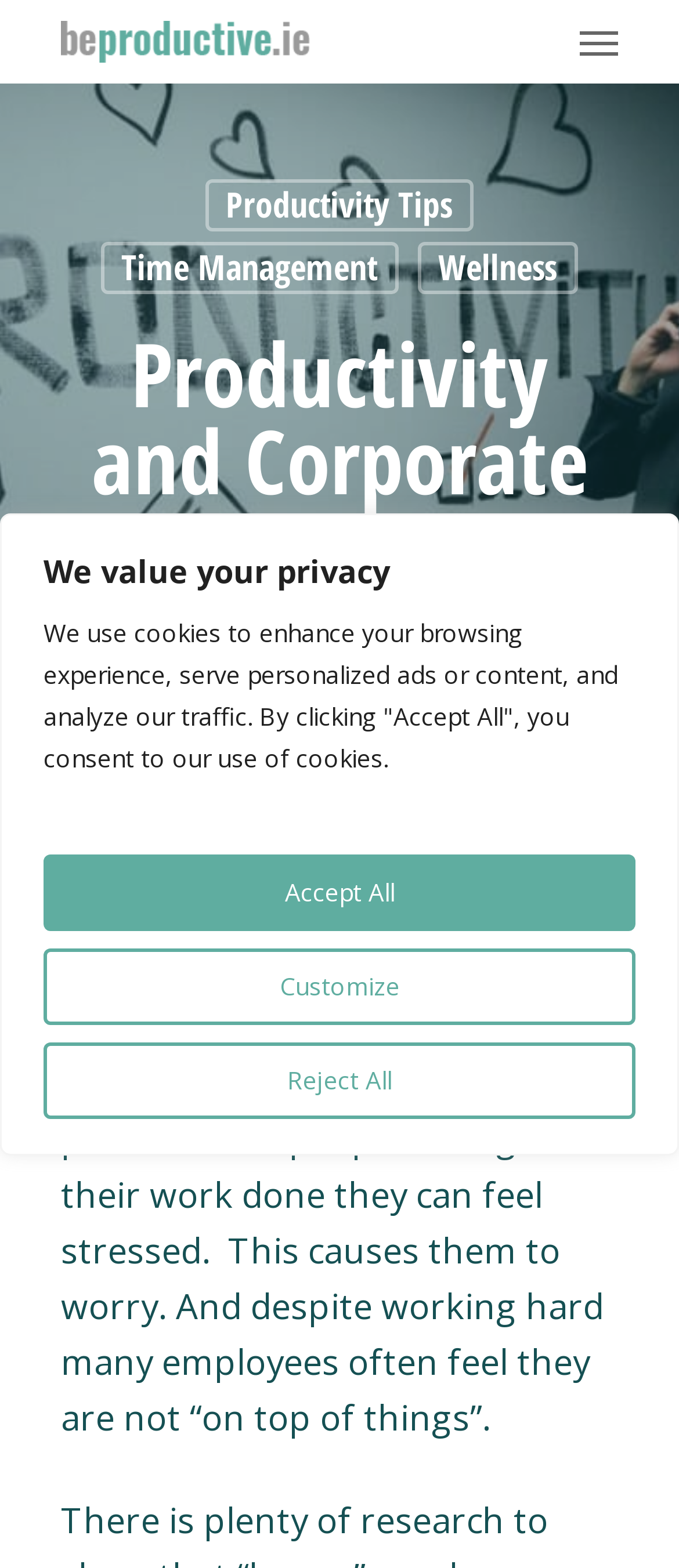What are the three main categories listed on the webpage?
Please look at the screenshot and answer in one word or a short phrase.

Productivity Tips, Time Management, Wellness